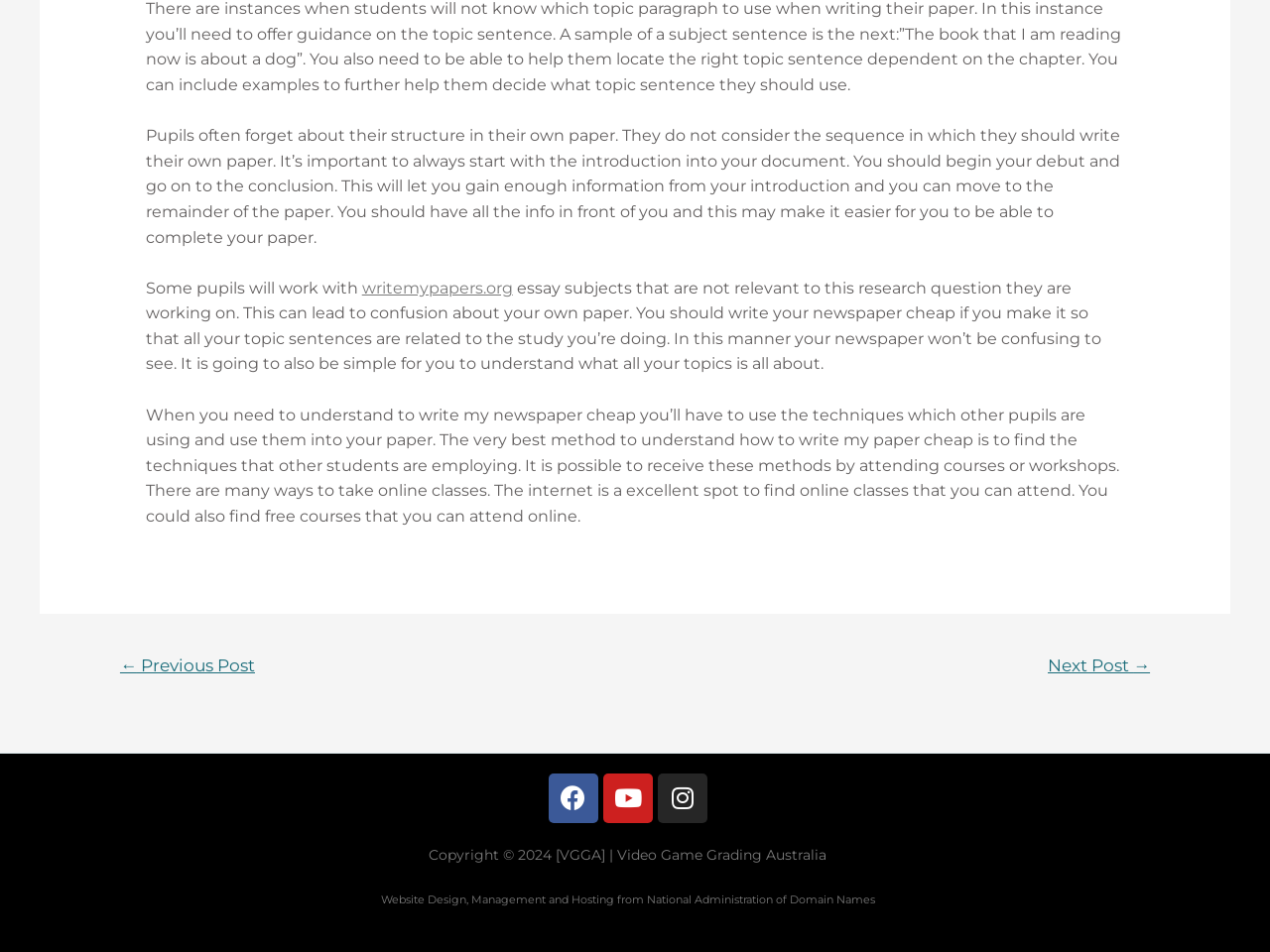Determine the bounding box coordinates for the HTML element described here: "The Main Course".

None